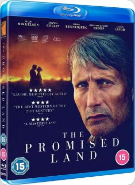Offer a detailed explanation of what is depicted in the image.

The image features the Blu-ray cover for "The Promised Land," showcasing a striking portrait of the film's lead character, portrayed by Mads Mikkelsen. The cover captures a dramatic moment with a backdrop that hints at a rich, evocative landscape, possibly reflecting the themes of the film. It displays the film's title prominently at the bottom, along with ratings and accolades that highlight its critical reception. A "15" age rating indicates the film's suitability for mature audiences. This release promises an engaging cinematic experience, suggesting a narrative filled with depth and character exploration.